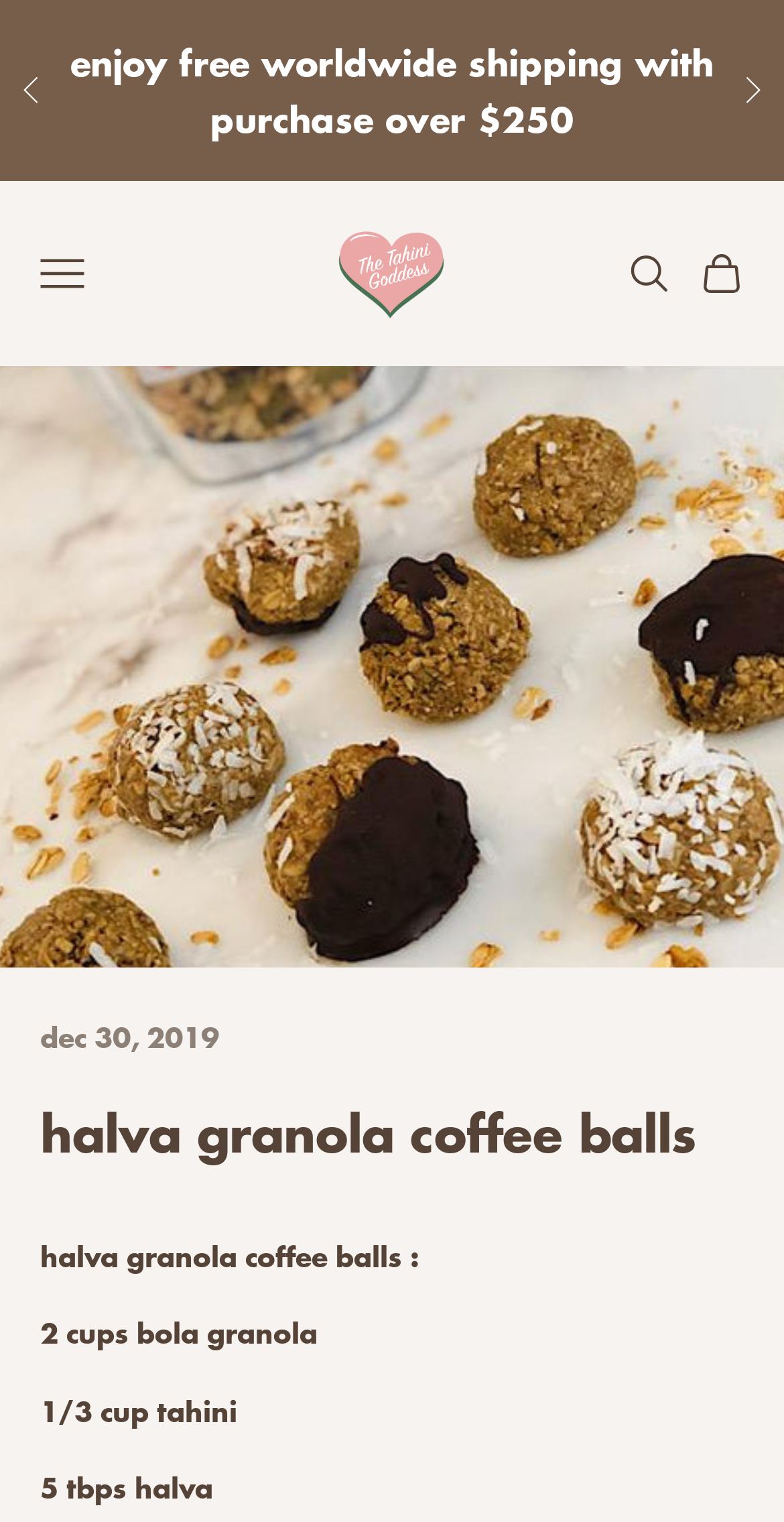Explain the webpage in detail.

This webpage appears to be a recipe page, specifically for "Halva Granola Coffee Balls". At the top of the page, there is an announcement bar with a "Previous" and "Next" button, and a text stating "enjoy free worldwide shipping with purchase over $250". 

Below the announcement bar, there is a link to "The Tahini Goddess" in the middle of the page. On the left side, there is a primary navigation menu with an "Open navigation menu" button. On the right side, there is a secondary navigation menu with links to "Open search" and "Open cart".

Further down the page, there is a timestamp indicating "Dec 30, 2019". Below the timestamp, there are four headings that outline the recipe ingredients: "Halva Granola Coffee Balls", "Halva Granola Coffee Balls :", "2 cups bola granola", "1/3 cup tahini", "5 tbps halva", and "1/3 cup of chocolate chip for dipping (melt) You can also top it".